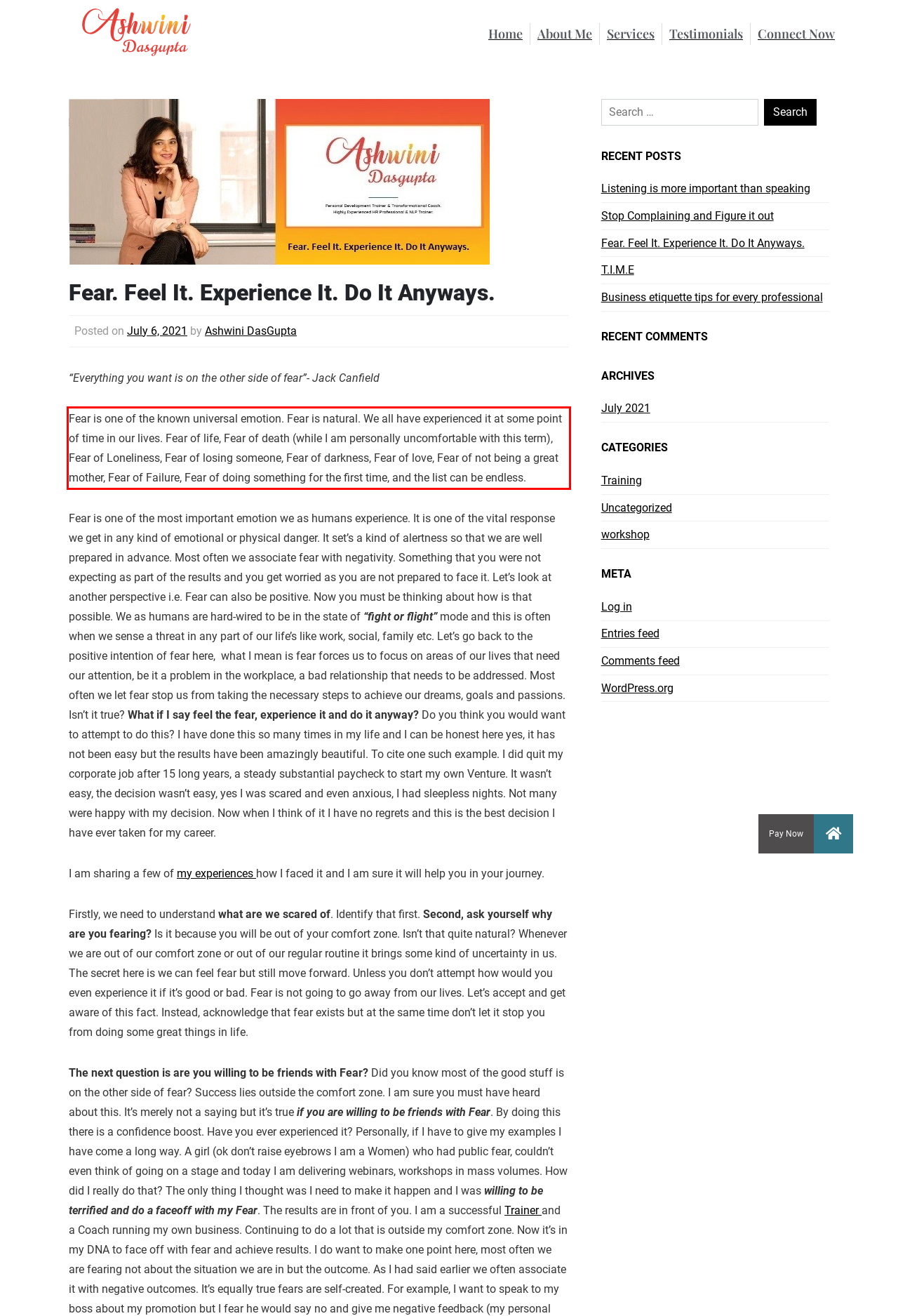Identify and extract the text within the red rectangle in the screenshot of the webpage.

Fear is one of the known universal emotion. Fear is natural. We all have experienced it at some point of time in our lives. Fear of life, Fear of death (while I am personally uncomfortable with this term), Fear of Loneliness, Fear of losing someone, Fear of darkness, Fear of love, Fear of not being a great mother, Fear of Failure, Fear of doing something for the first time, and the list can be endless.